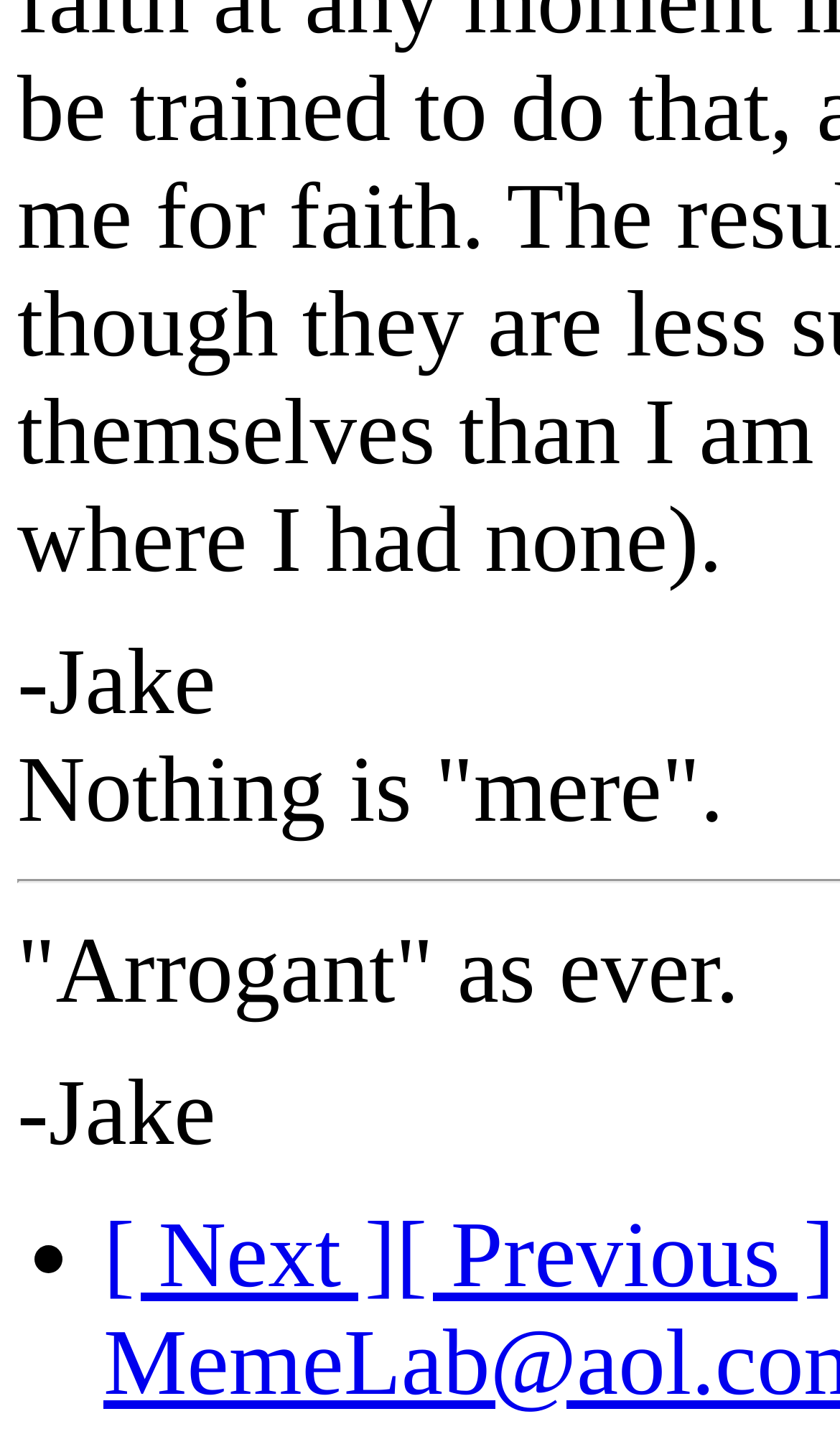What is the symbol used as a list marker?
Based on the image, respond with a single word or phrase.

•